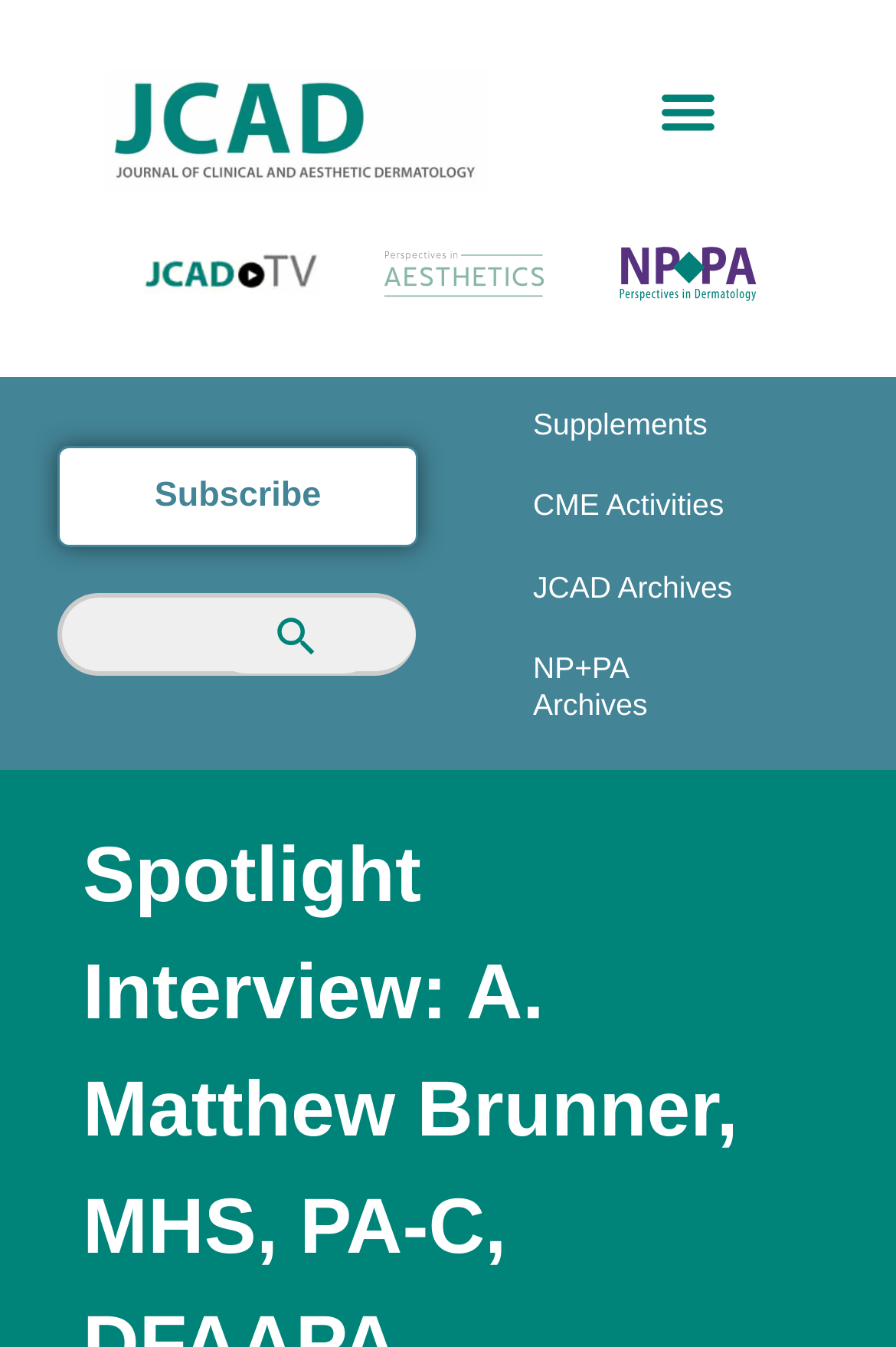Please give a concise answer to this question using a single word or phrase: 
What is the logo on the top left?

JCADTV Logo